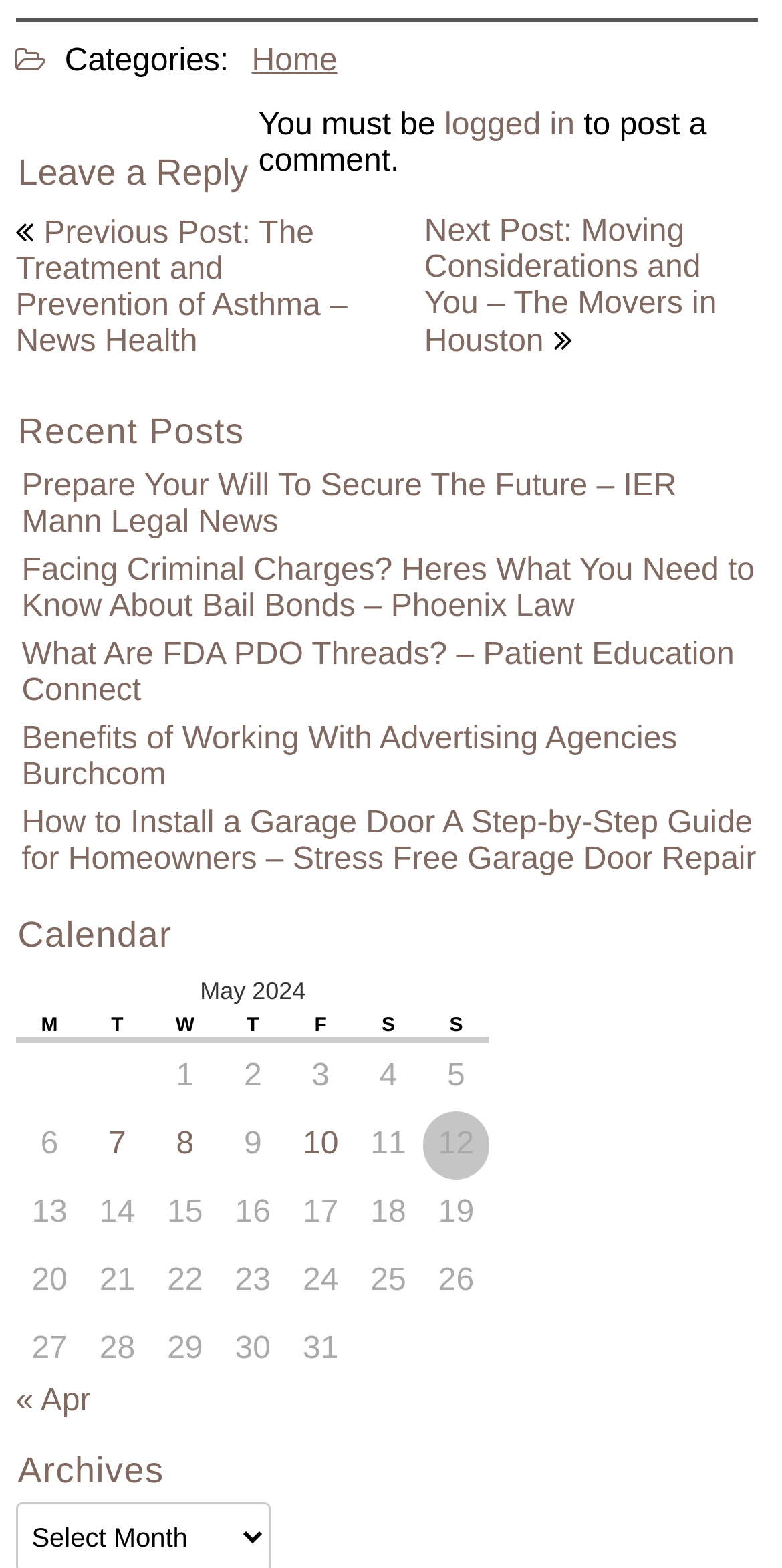What is the month displayed in the calendar?
Look at the image and provide a short answer using one word or a phrase.

May 2024